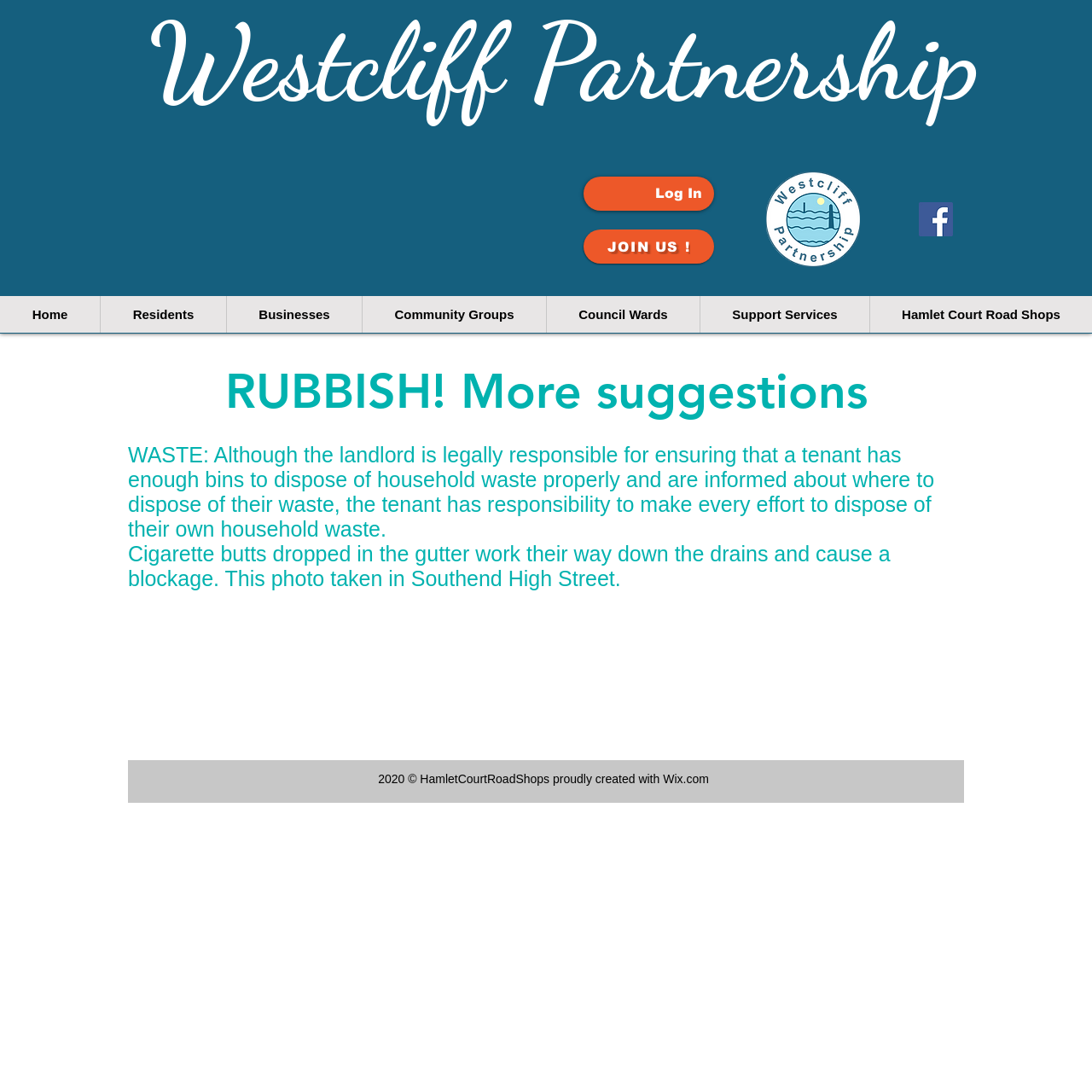What is the purpose of the tenant?
Use the image to give a comprehensive and detailed response to the question.

The purpose of the tenant can be inferred from the static text element that describes the responsibility of the tenant to dispose of their own household waste. This text is located in the main content area of the webpage.